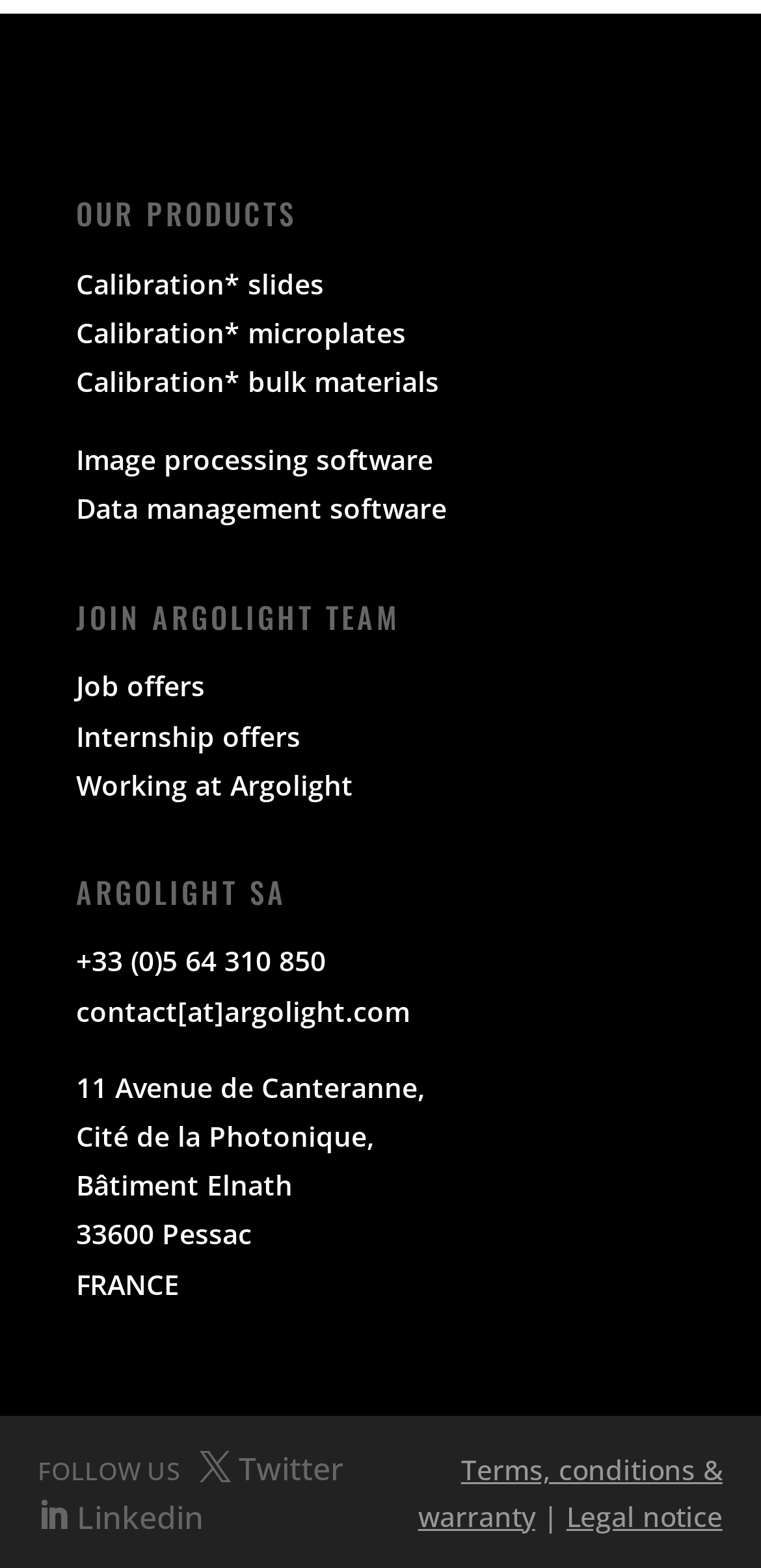Refer to the element description Image processing software and identify the corresponding bounding box in the screenshot. Format the coordinates as (top-left x, top-left y, bottom-right x, bottom-right y) with values in the range of 0 to 1.

[0.1, 0.281, 0.569, 0.304]